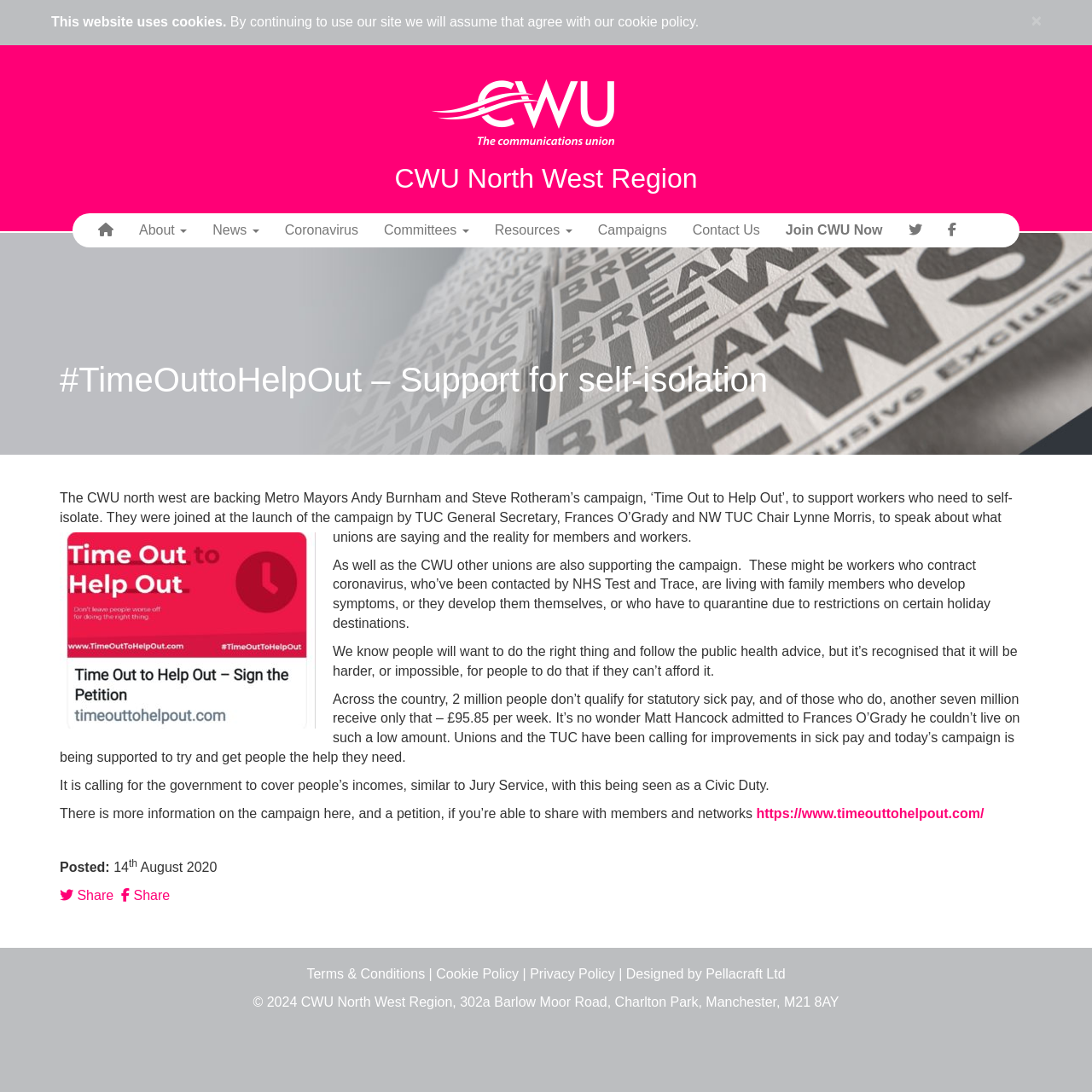Identify the bounding box coordinates of the part that should be clicked to carry out this instruction: "Read about cookie policy".

[0.566, 0.013, 0.64, 0.027]